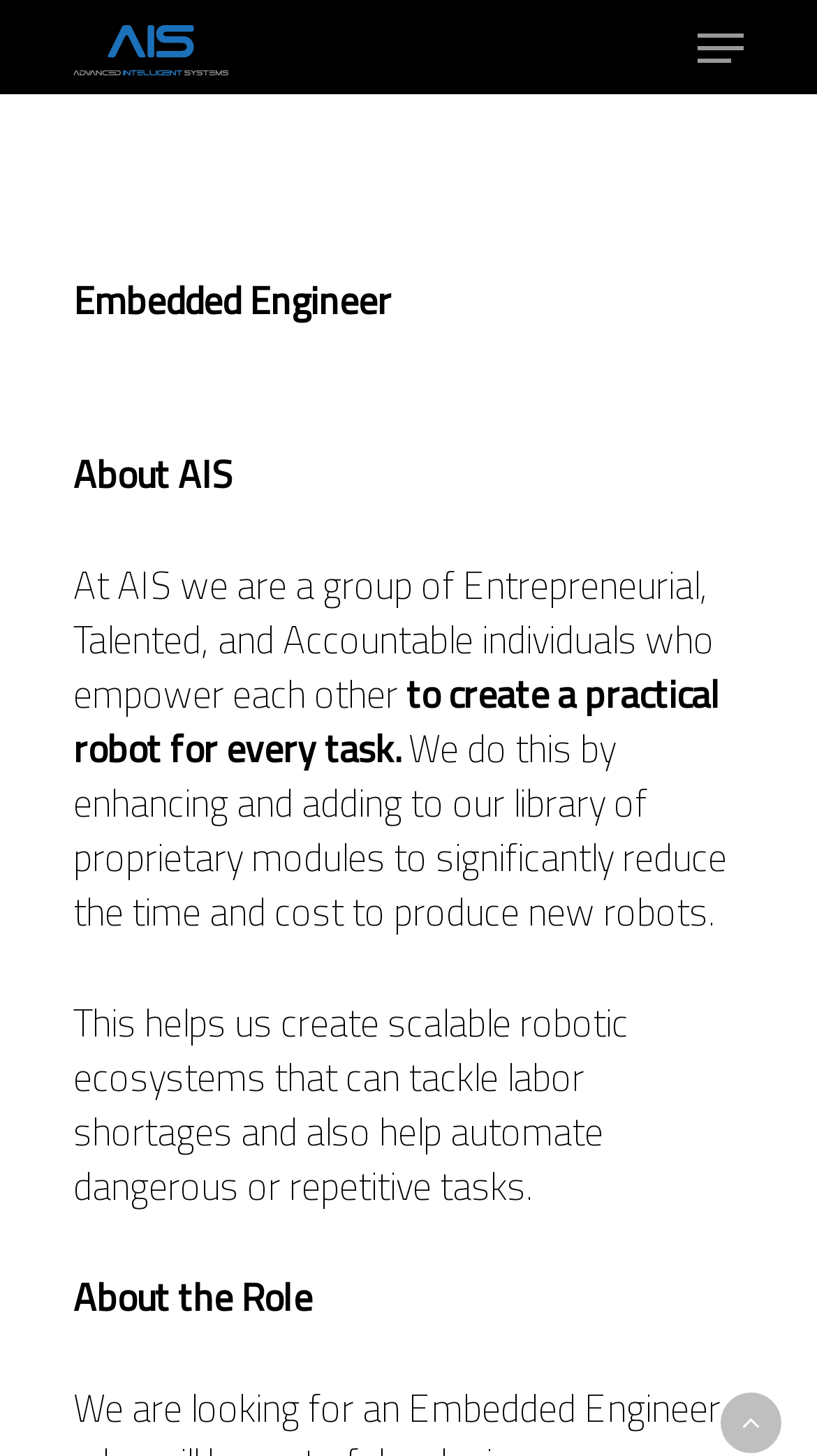Please provide a brief answer to the question using only one word or phrase: 
What is the name of the robot mentioned?

PHOENIX